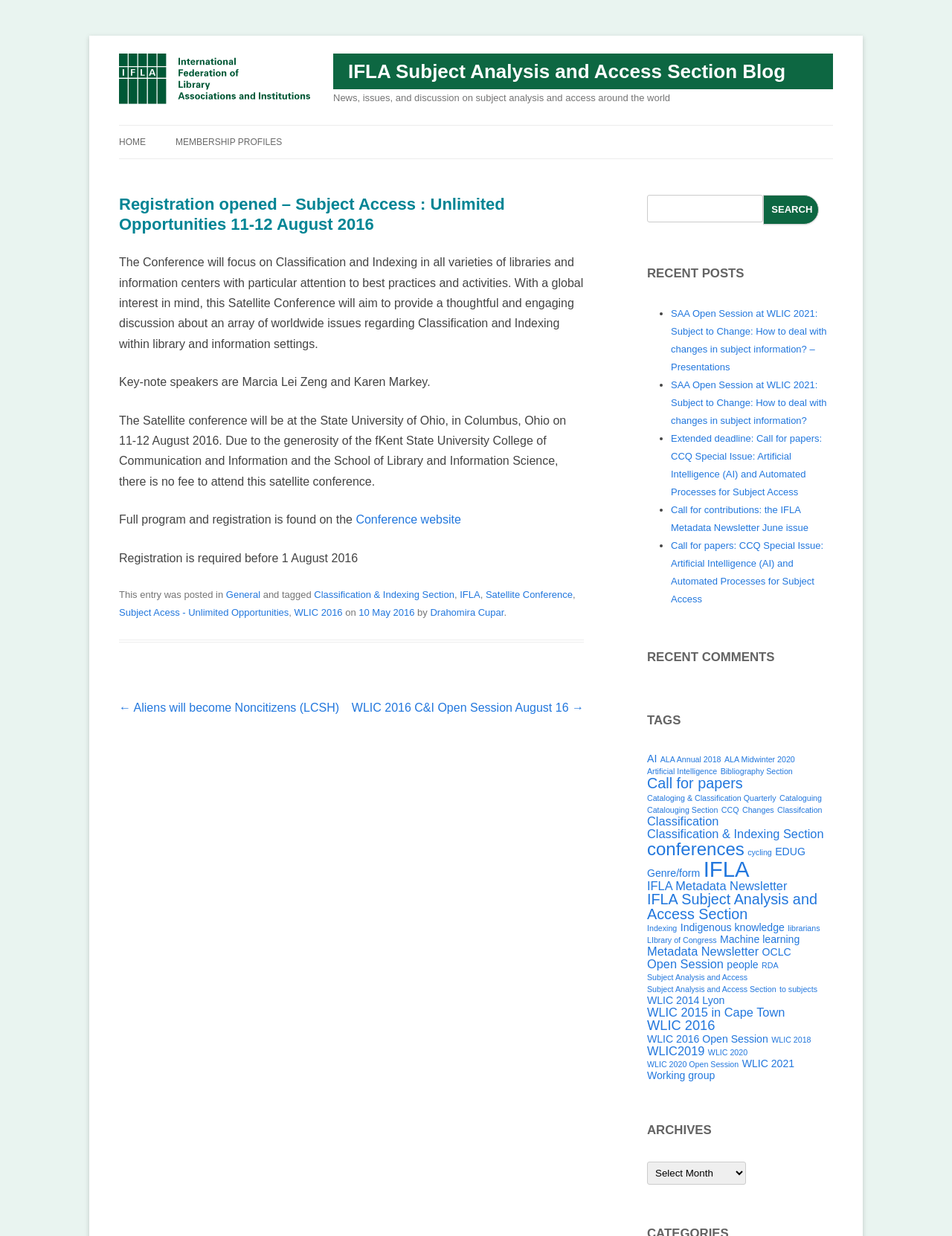Who are the key-note speakers?
Offer a detailed and exhaustive answer to the question.

The key-note speakers can be found in the article section, which mentions that Key-note speakers are Marcia Lei Zeng and Karen Markey.